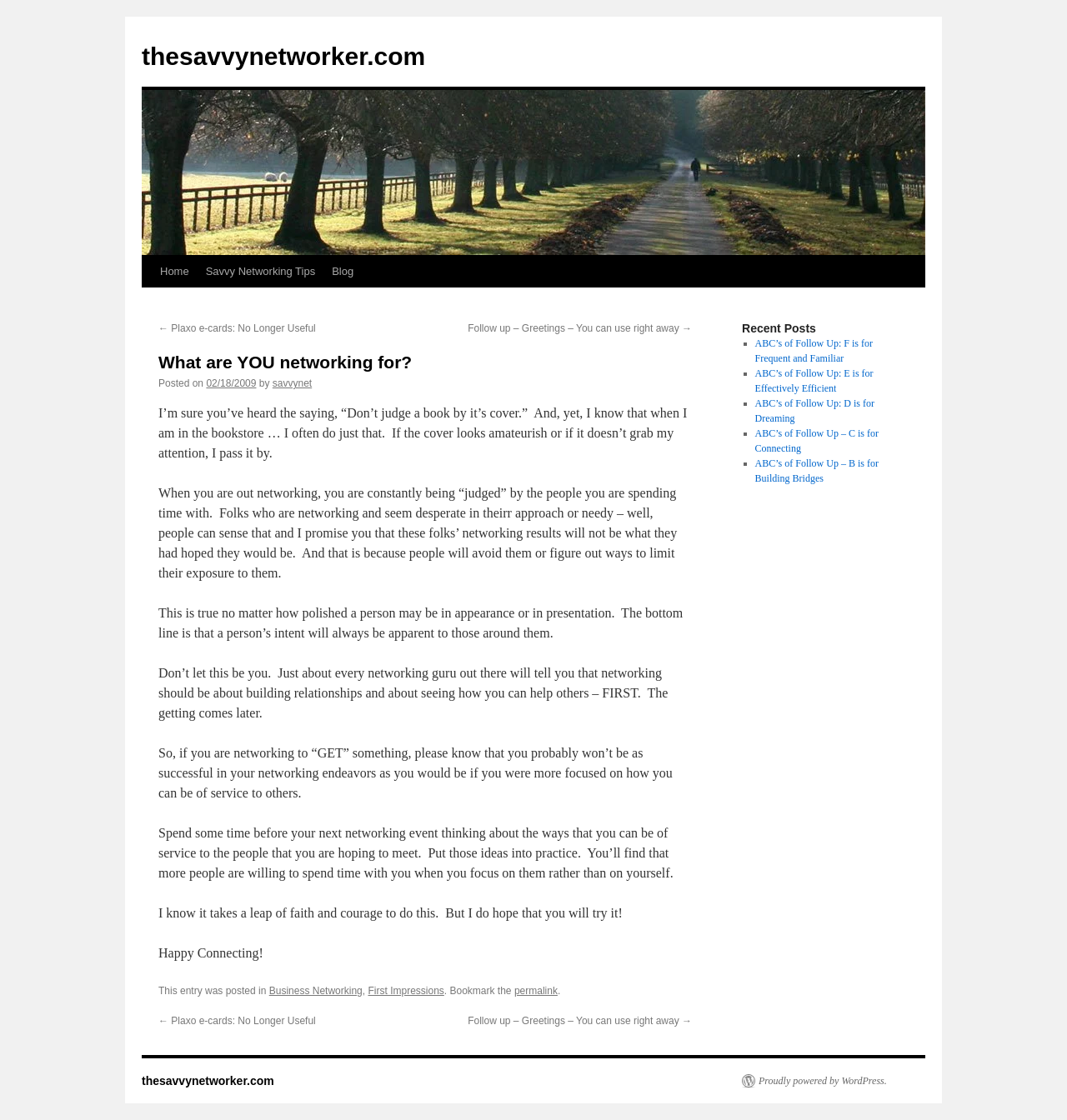Extract the main heading from the webpage content.

What are YOU networking for?